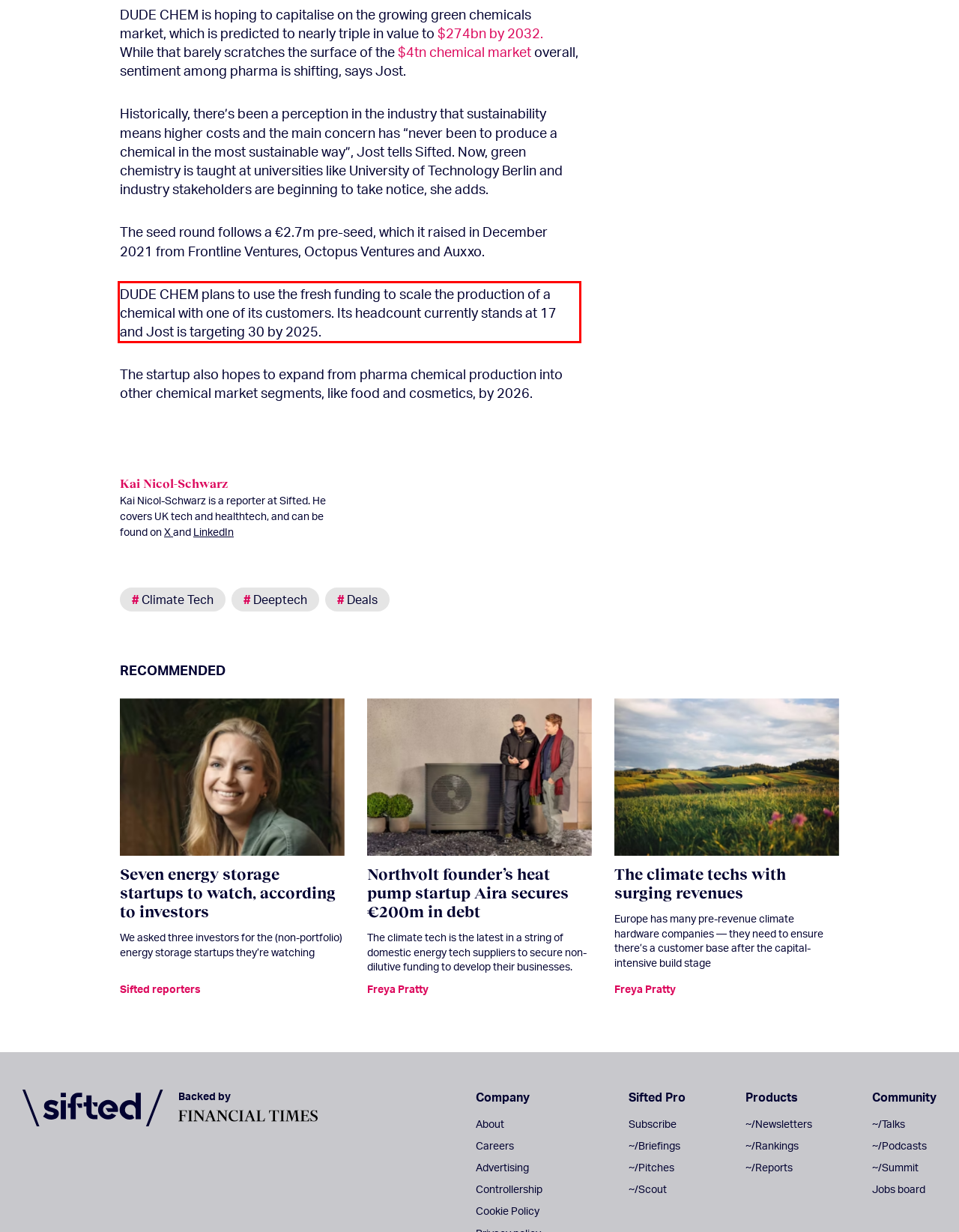There is a UI element on the webpage screenshot marked by a red bounding box. Extract and generate the text content from within this red box.

DUDE CHEM plans to use the fresh funding to scale the production of a chemical with one of its customers. Its headcount currently stands at 17 and Jost is targeting 30 by 2025.